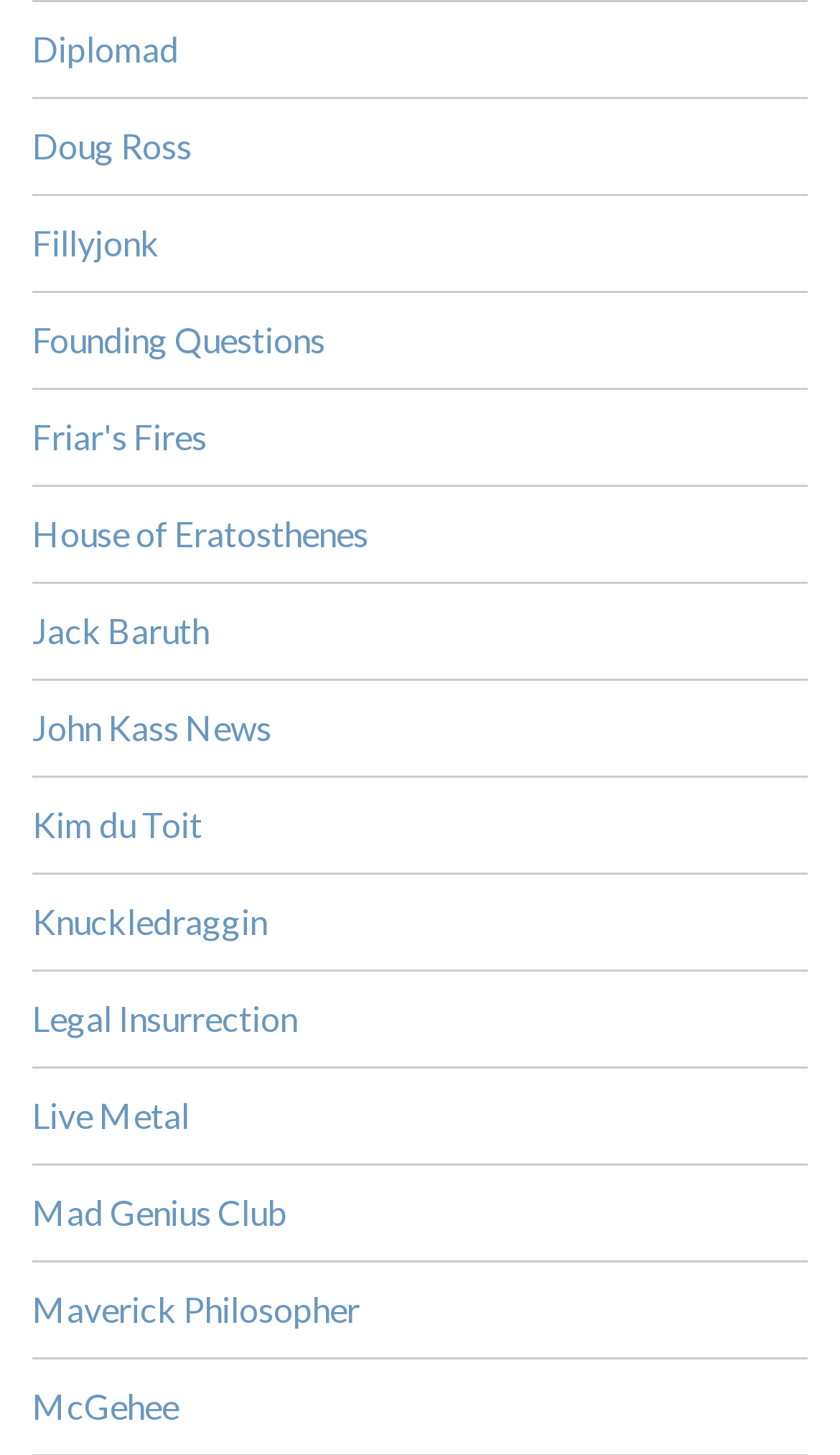From the element description Knuckledraggin, predict the bounding box coordinates of the UI element. The coordinates must be specified in the format (top-left x, top-left y, bottom-right x, bottom-right y) and should be within the 0 to 1 range.

[0.038, 0.619, 0.318, 0.647]